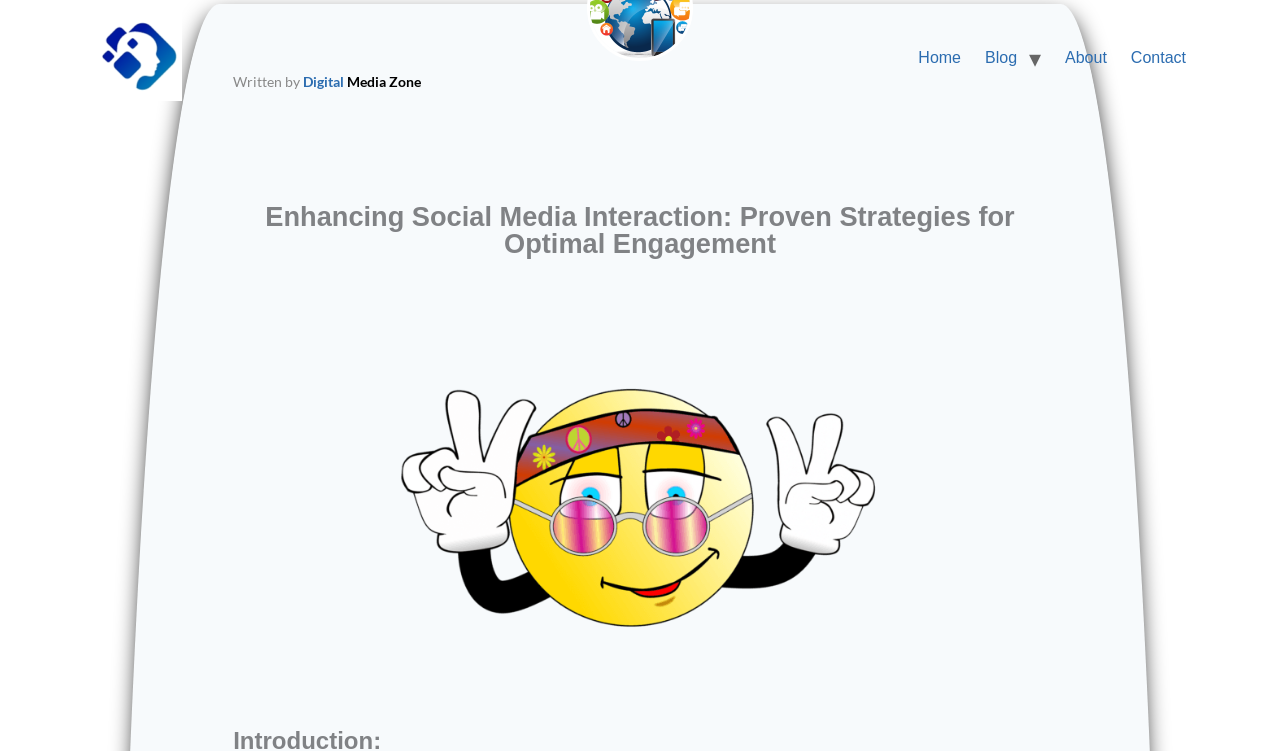Can you give a comprehensive explanation to the question given the content of the image?
Is there an image on the webpage?

I saw that there are multiple images on the webpage, including the 'Digital Media Zone Logo', 'Social Networking For Business', and a 'smiley' image, so the answer is yes.